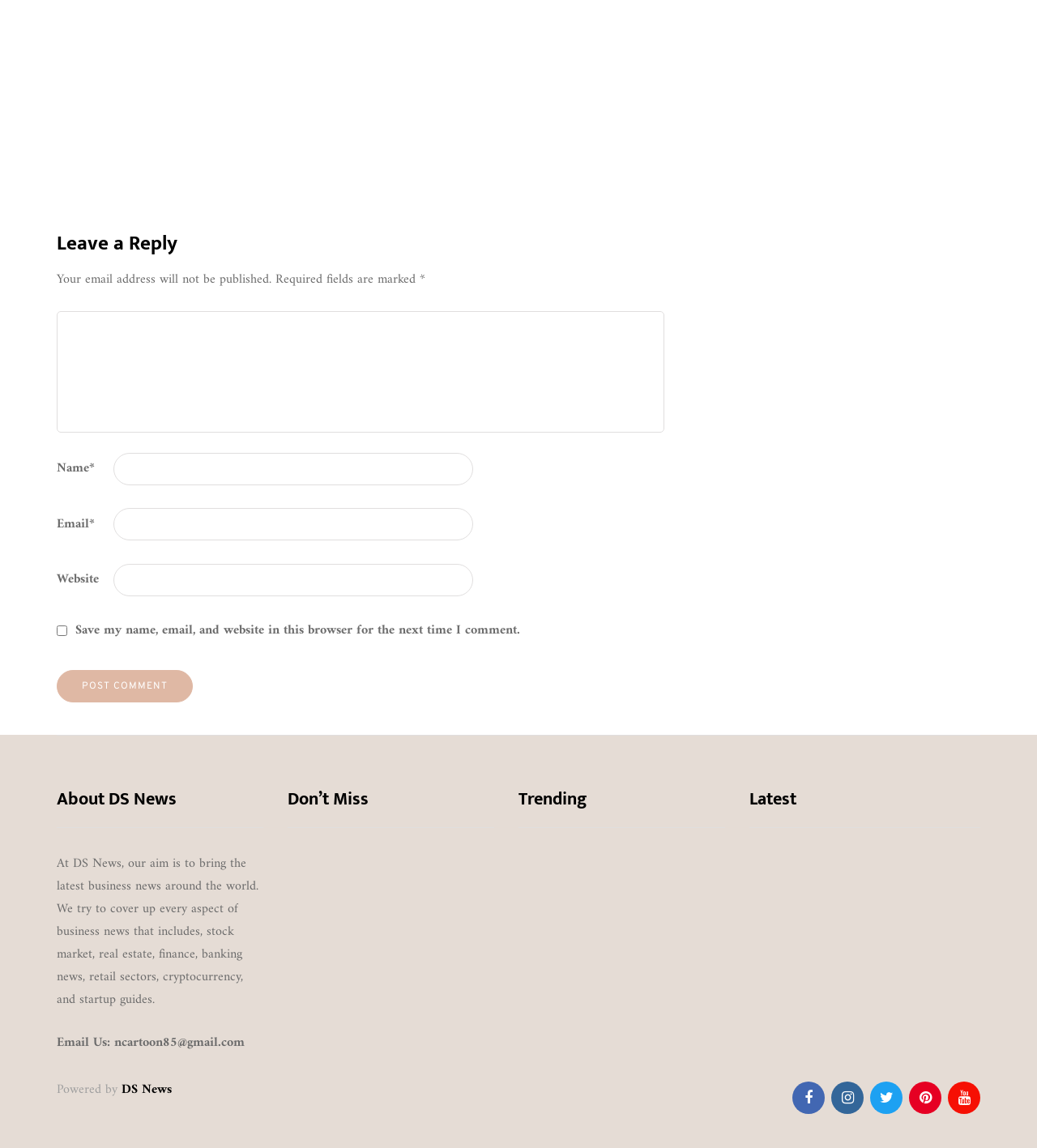What is the purpose of DS News?
Please give a detailed and elaborate answer to the question based on the image.

The answer can be found in the heading 'About DS News' where it says 'At DS News, our aim is to bring the latest business news around the world.'